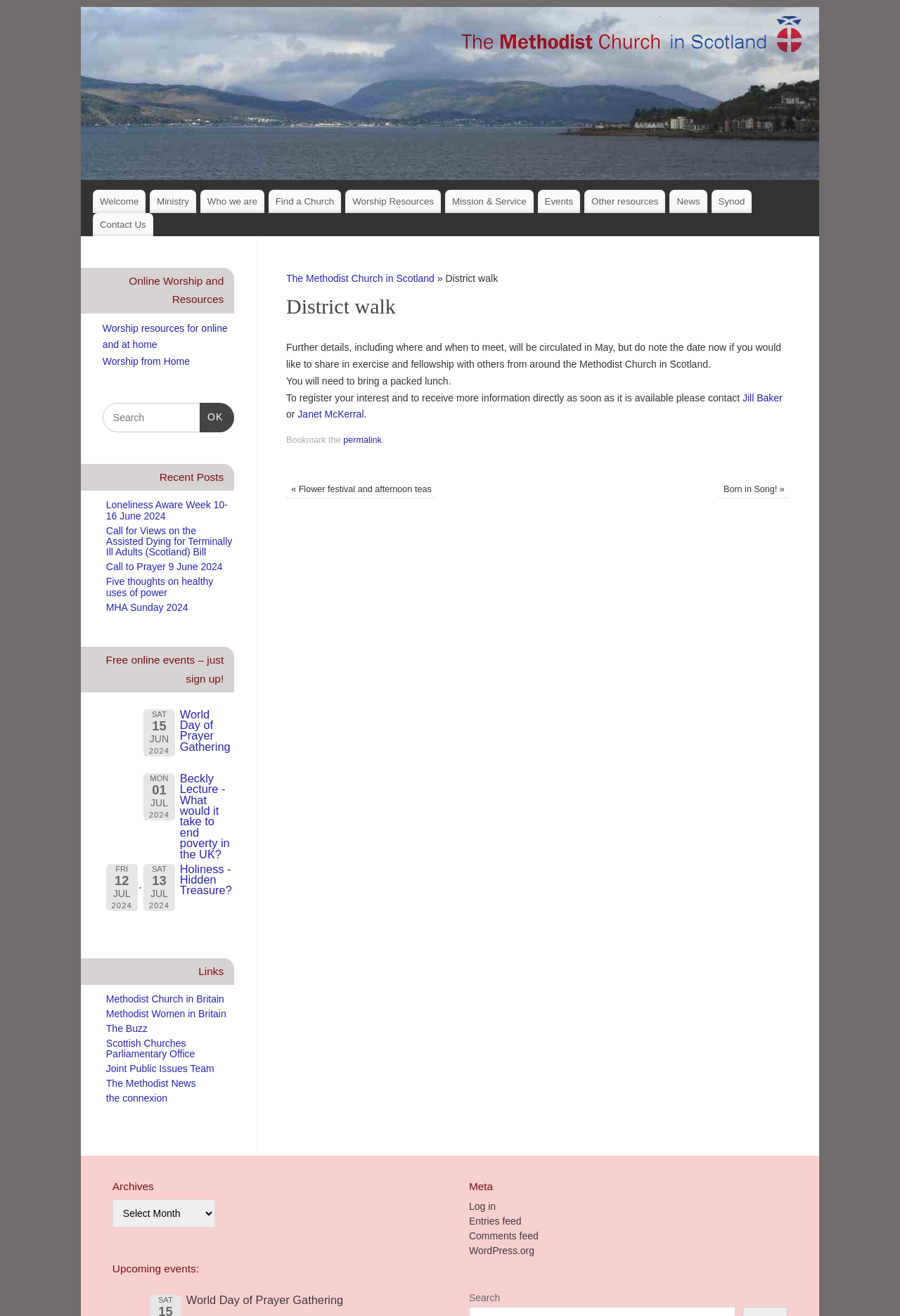Provide your answer in one word or a succinct phrase for the question: 
What is the name of the church?

The Methodist Church in Scotland